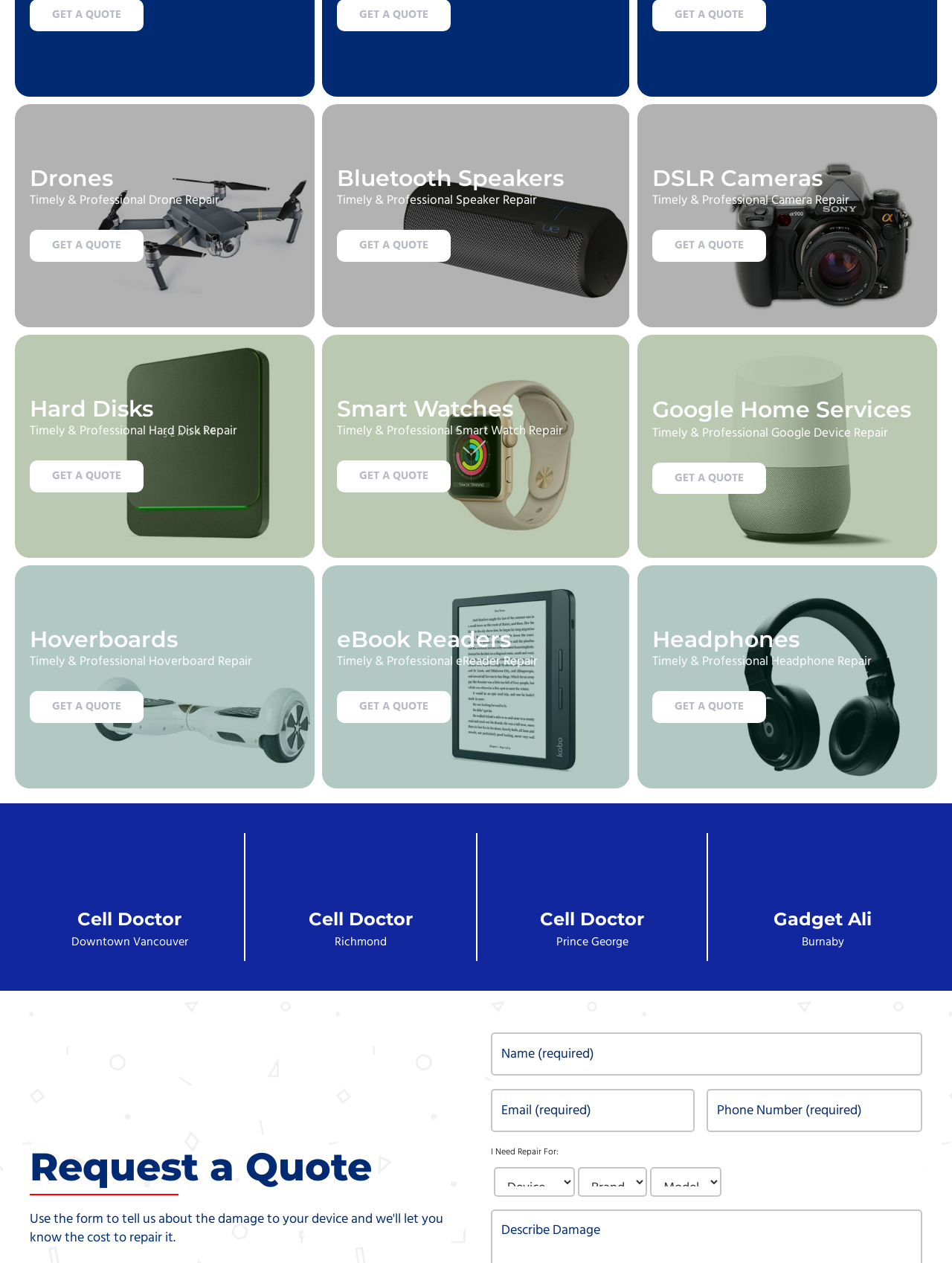Please specify the bounding box coordinates of the clickable region to carry out the following instruction: "Get a quote for hoverboard repair". The coordinates should be four float numbers between 0 and 1, in the format [left, top, right, bottom].

[0.031, 0.547, 0.151, 0.572]